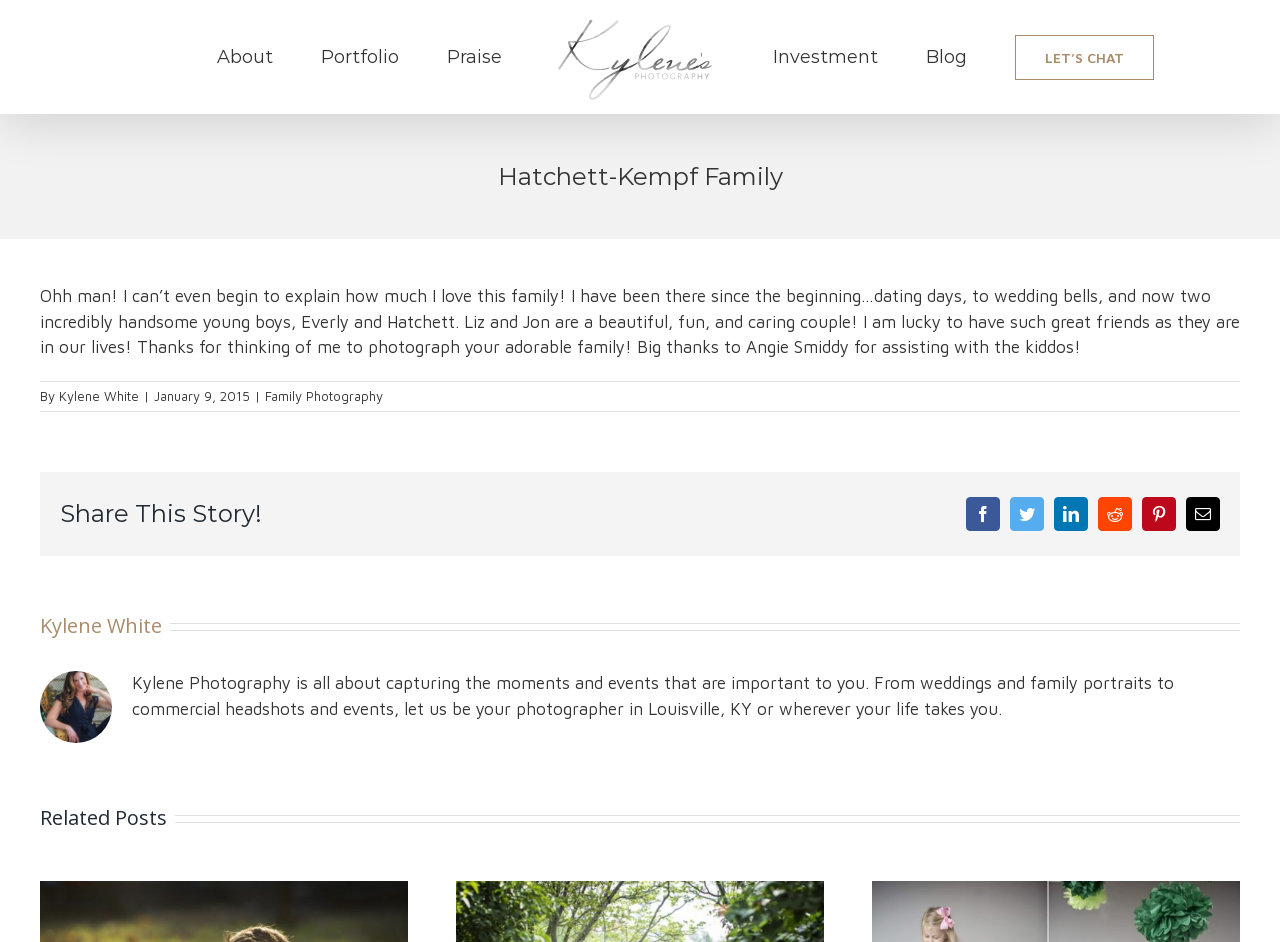Please provide a detailed answer to the question below based on the screenshot: 
What is the photographer's name?

The photographer's name can be found in the text 'By Kylene White' and also in the text 'Kylene White' at the bottom of the page, which suggests that Kylene White is the photographer.